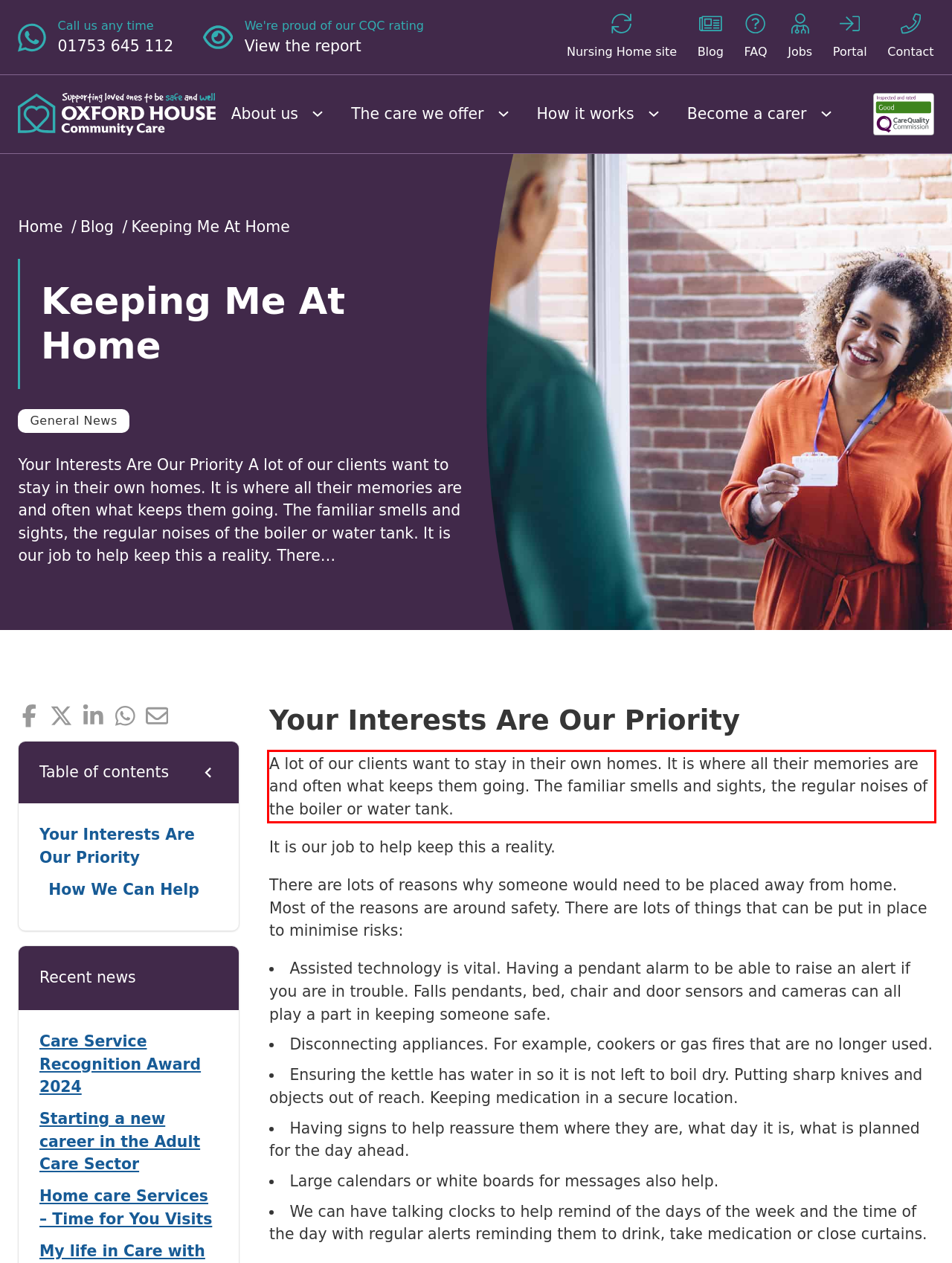Please examine the webpage screenshot containing a red bounding box and use OCR to recognize and output the text inside the red bounding box.

A lot of our clients want to stay in their own homes. It is where all their memories are and often what keeps them going. The familiar smells and sights, the regular noises of the boiler or water tank.